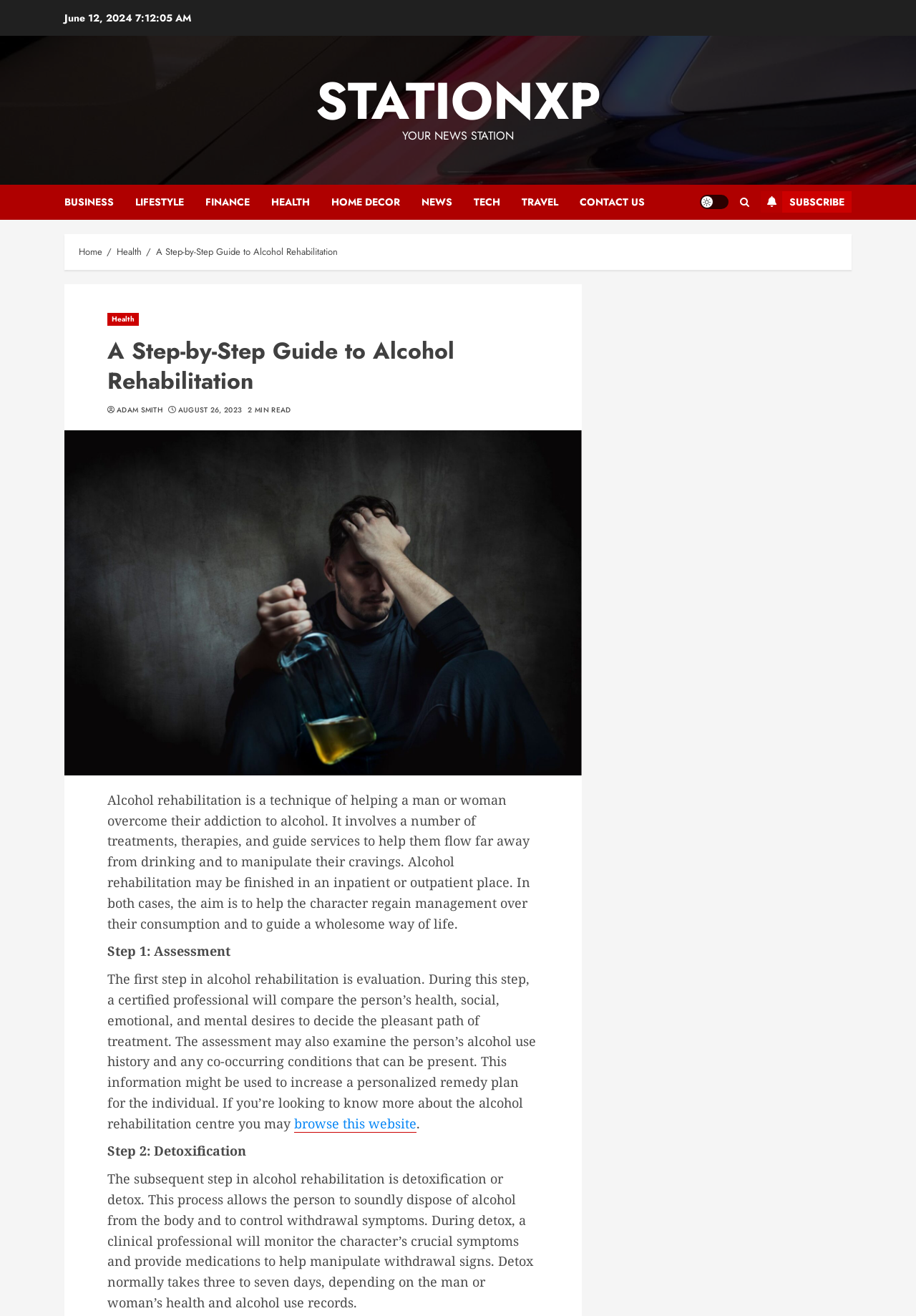What is the main title displayed on this webpage?

A Step-by-Step Guide to Alcohol Rehabilitation